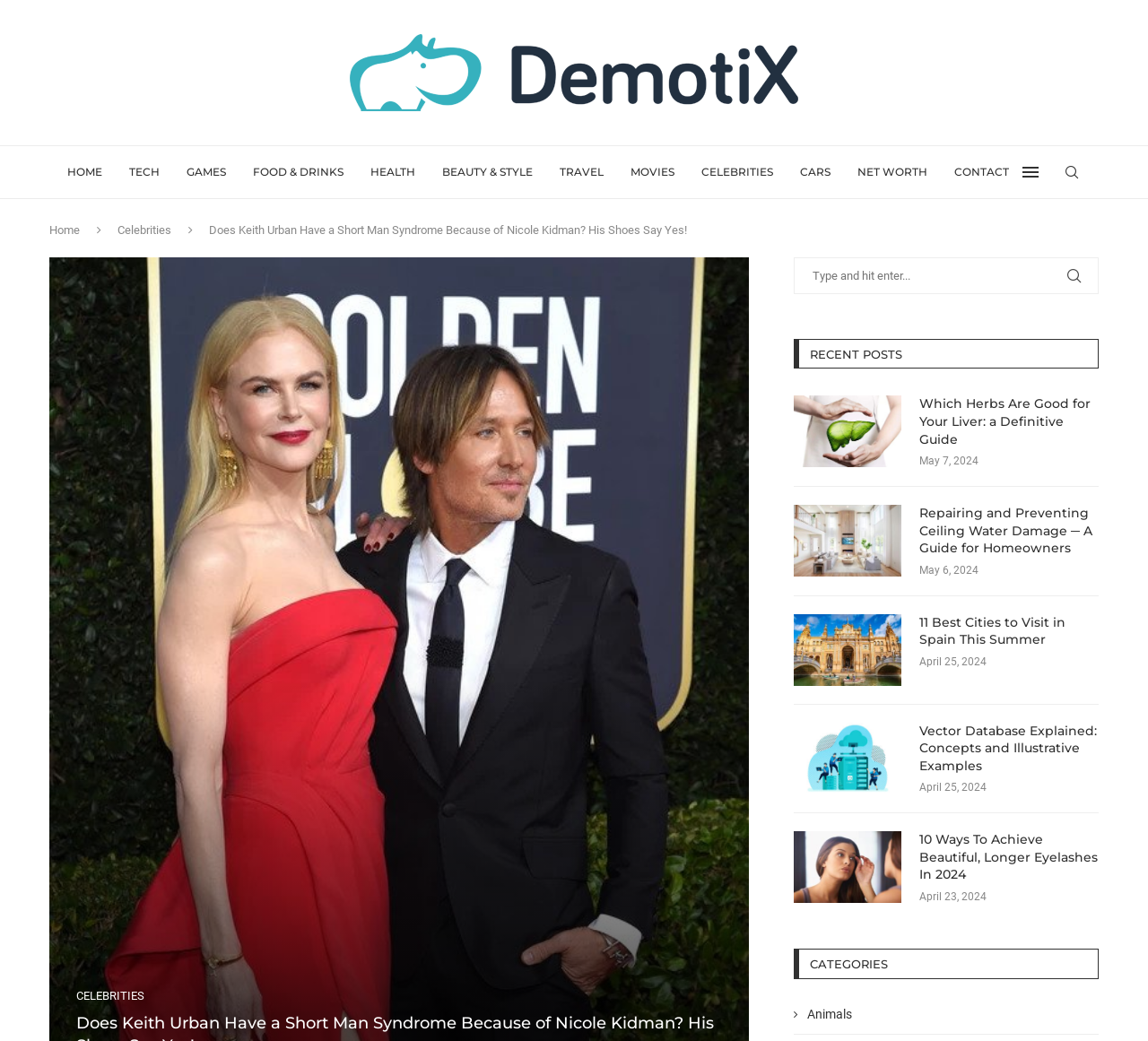Identify the text that serves as the heading for the webpage and generate it.

Does Keith Urban Have a Short Man Syndrome Because of Nicole Kidman? His Shoes Say Yes!